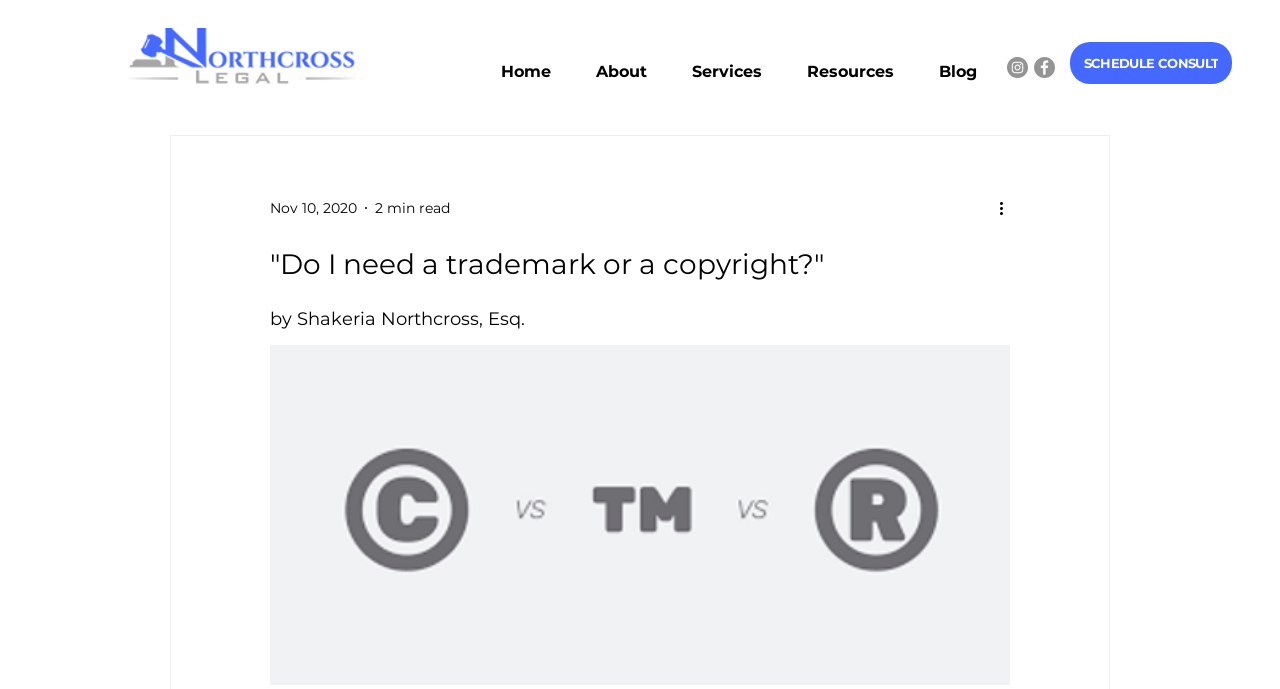Please study the image and answer the question comprehensively:
What is the name of the lawyer?

I found the answer by looking at the author's name mentioned below the heading 'Do I need a trademark or a copyright?' which is 'by Shakeria Northcross, Esq.'.